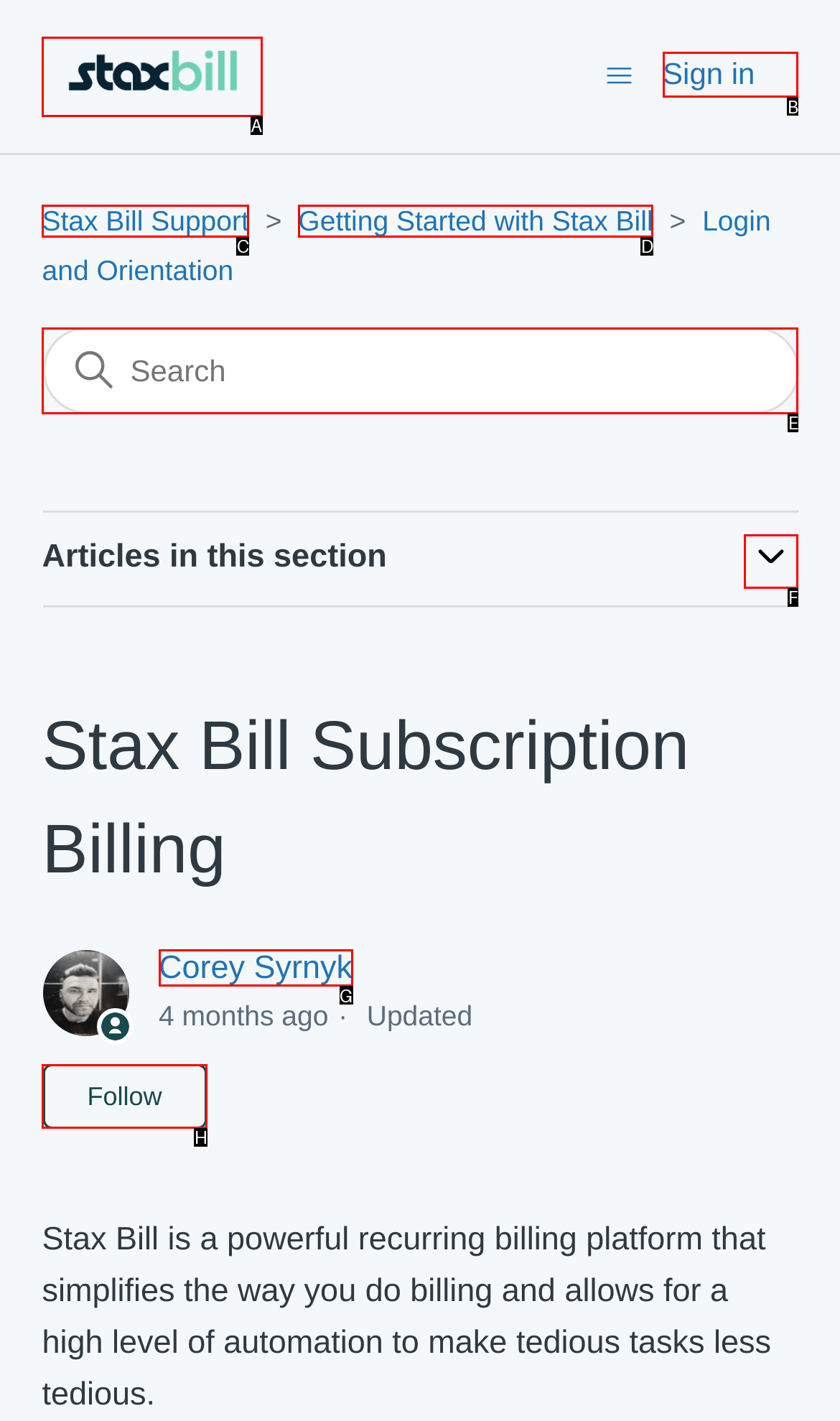Choose the HTML element that should be clicked to accomplish the task: Follow Article. Answer with the letter of the chosen option.

H